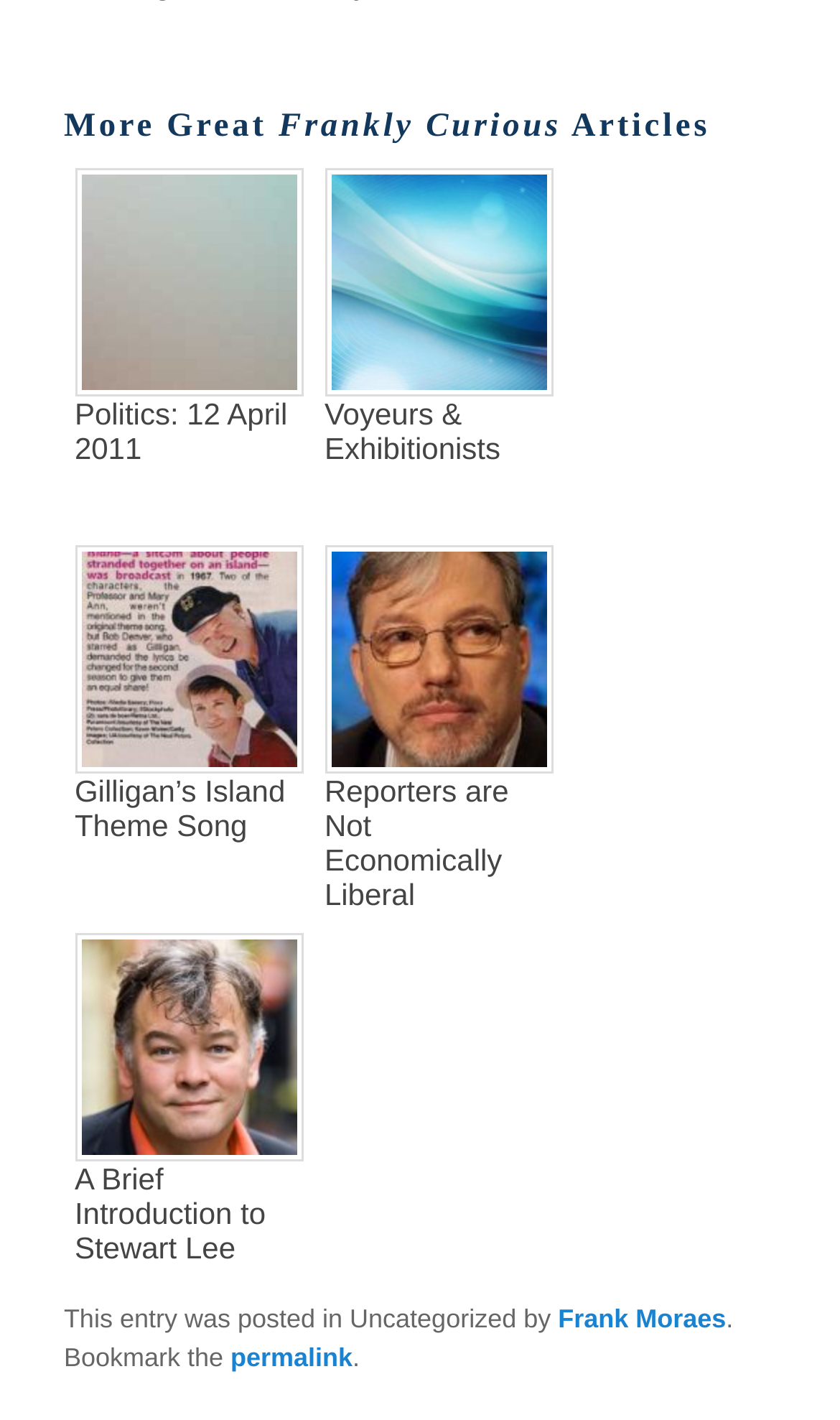Predict the bounding box of the UI element based on this description: "parent_node: Voyeurs & Exhibitionists".

[0.386, 0.119, 0.658, 0.279]